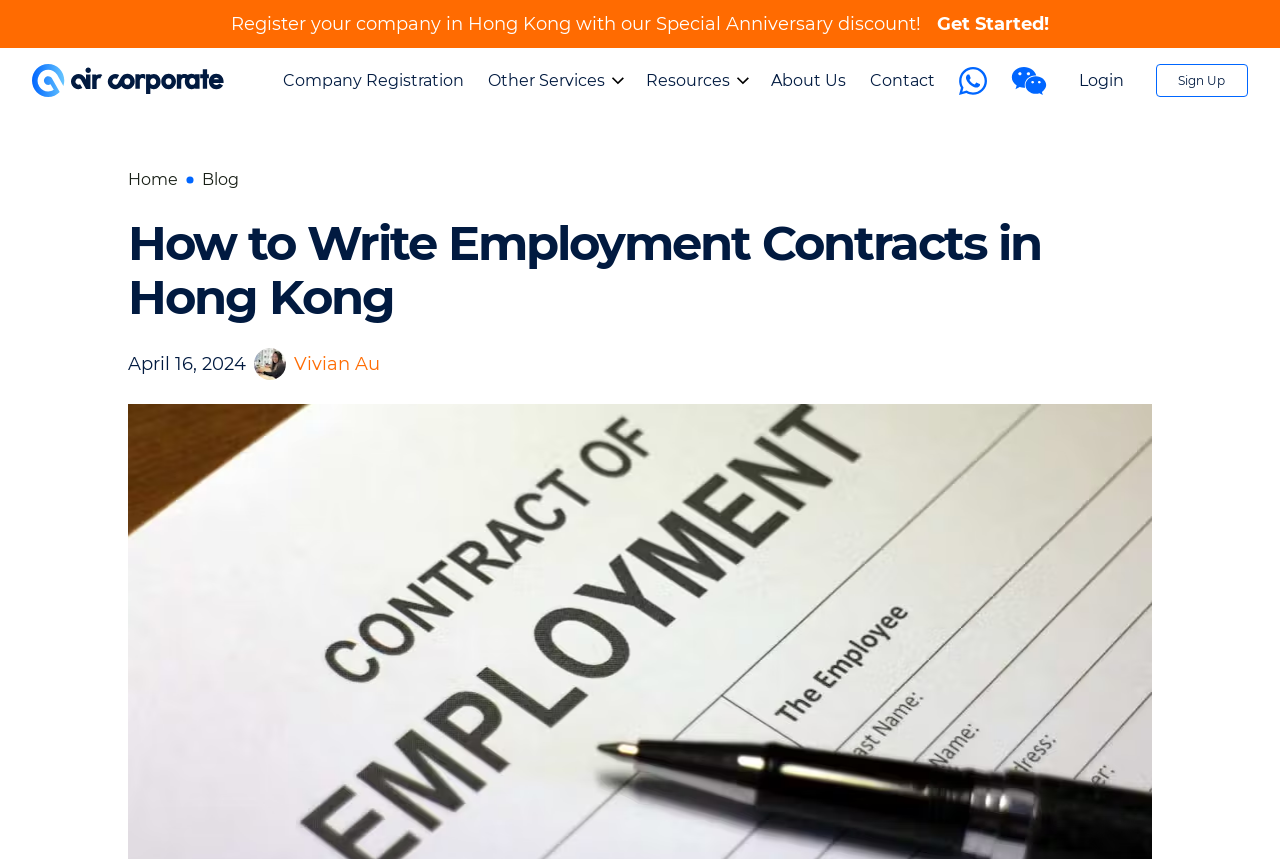Please identify the bounding box coordinates of the element's region that should be clicked to execute the following instruction: "Click the 'Sign Up' button". The bounding box coordinates must be four float numbers between 0 and 1, i.e., [left, top, right, bottom].

[0.903, 0.075, 0.975, 0.113]